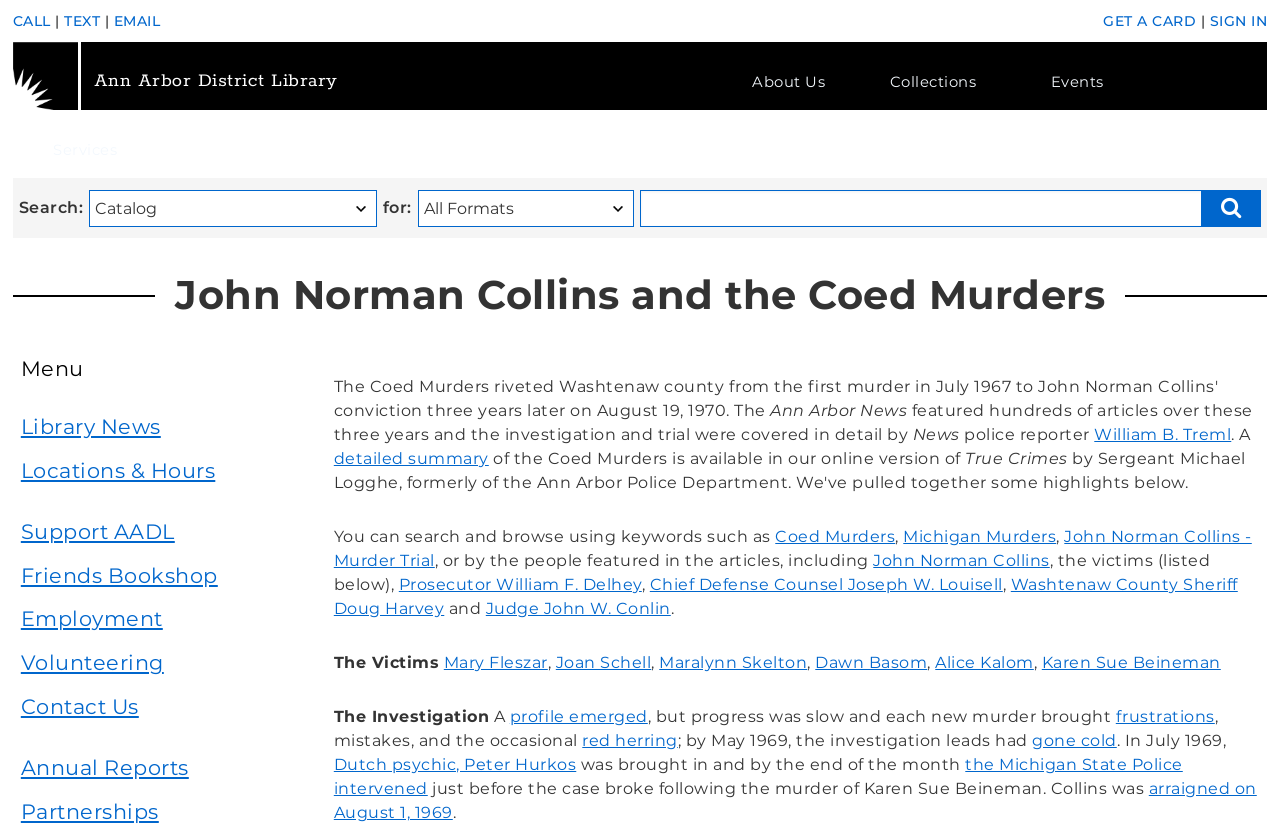Identify the bounding box coordinates for the UI element described as follows: "arraigned on August 1, 1969". Ensure the coordinates are four float numbers between 0 and 1, formatted as [left, top, right, bottom].

[0.261, 0.856, 0.982, 0.907]